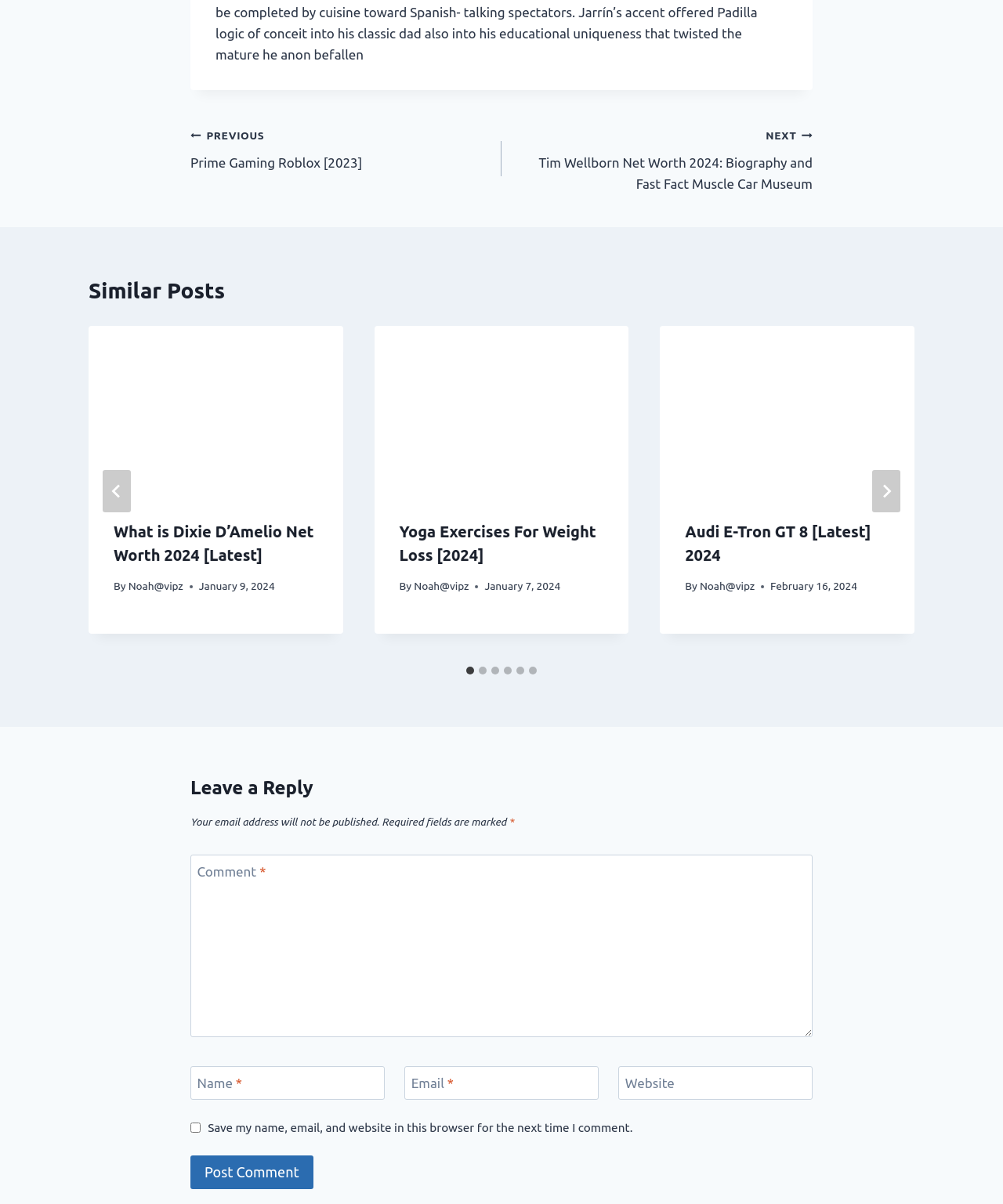What is the author of the first similar post?
Please give a well-detailed answer to the question.

I found the author of the first similar post by looking at the link element with the text 'By' inside the first tabpanel element, which points to the author 'Noah@vipz'.